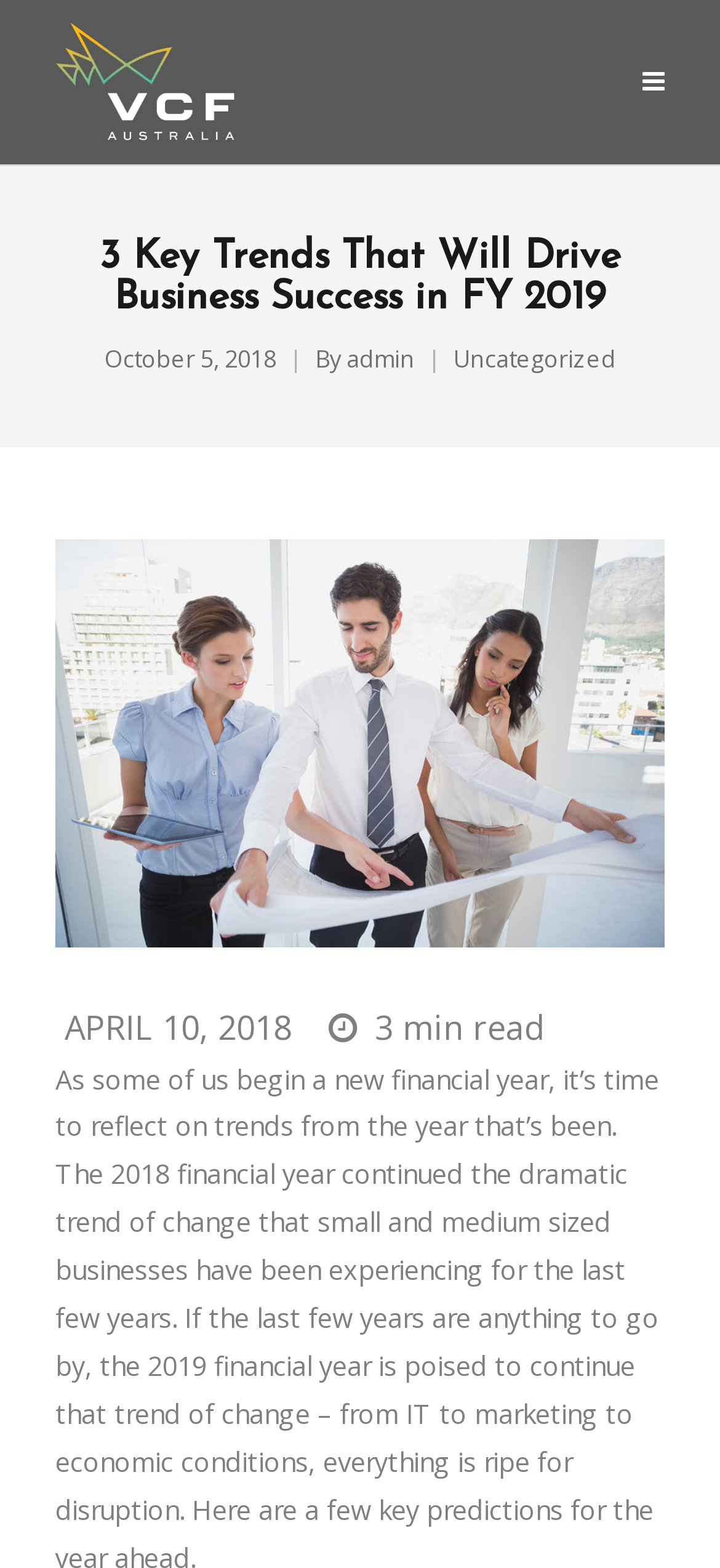Given the description "alt="Venture Capital Fund Australia"", determine the bounding box of the corresponding UI element.

[0.077, 0.014, 0.326, 0.09]